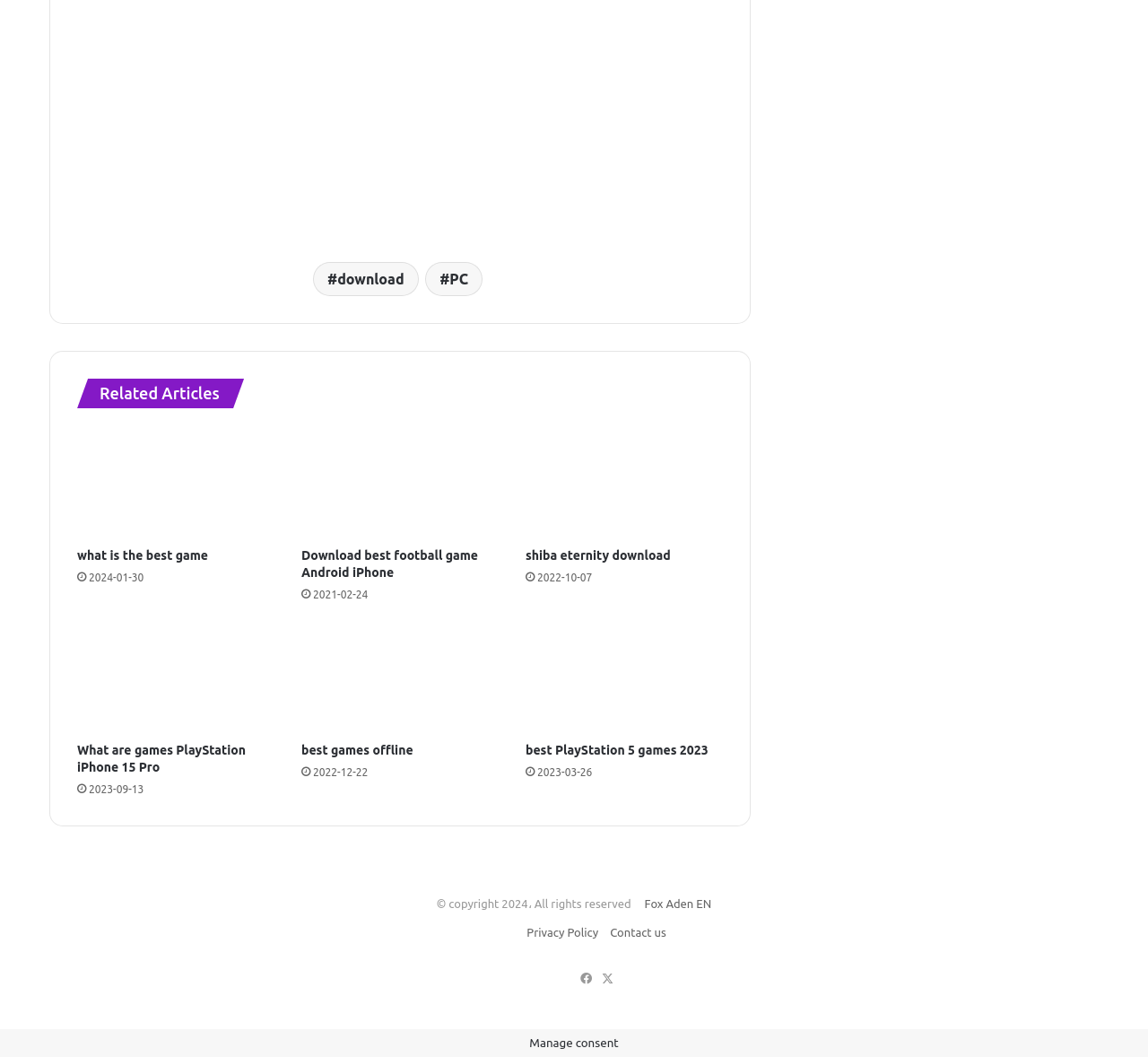What is the date of the 'shiba eternity download' article?
Refer to the image and answer the question using a single word or phrase.

2022-10-07